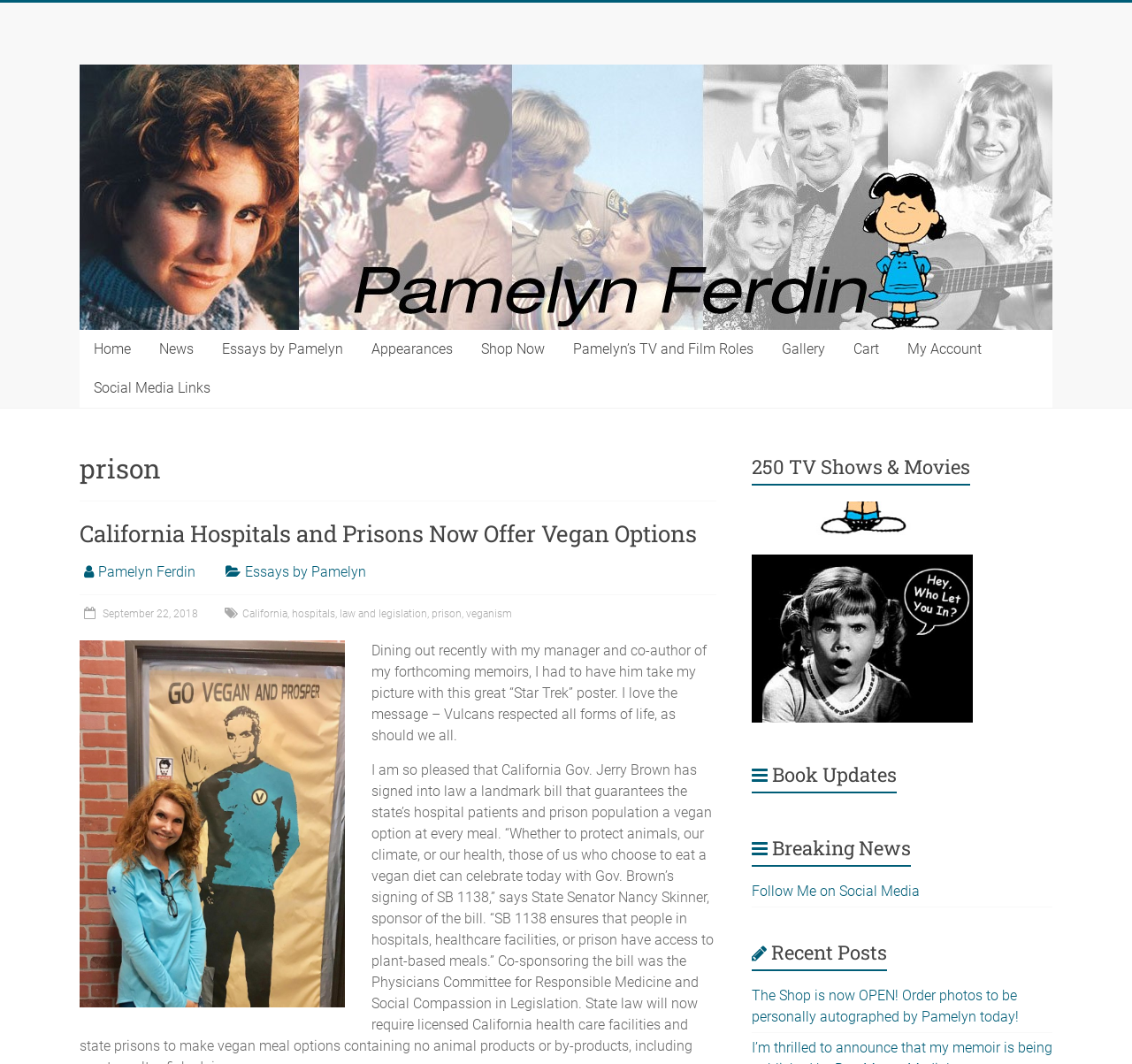Identify the bounding box coordinates of the part that should be clicked to carry out this instruction: "Follow Pamelyn on Social Media".

[0.664, 0.83, 0.813, 0.845]